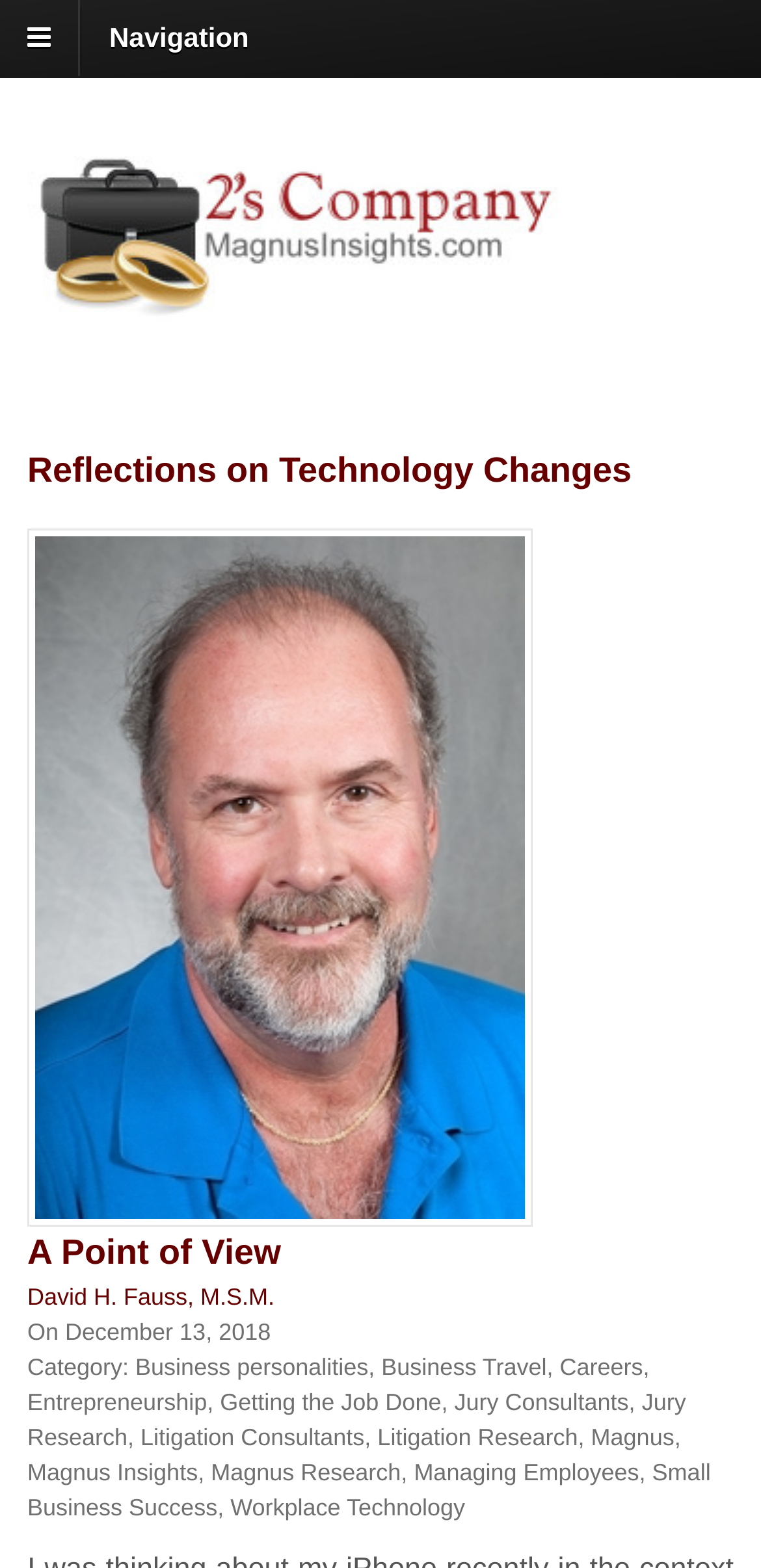Can you pinpoint the bounding box coordinates for the clickable element required for this instruction: "Read Reflections on Technology Changes"? The coordinates should be four float numbers between 0 and 1, i.e., [left, top, right, bottom].

[0.036, 0.289, 0.964, 0.313]